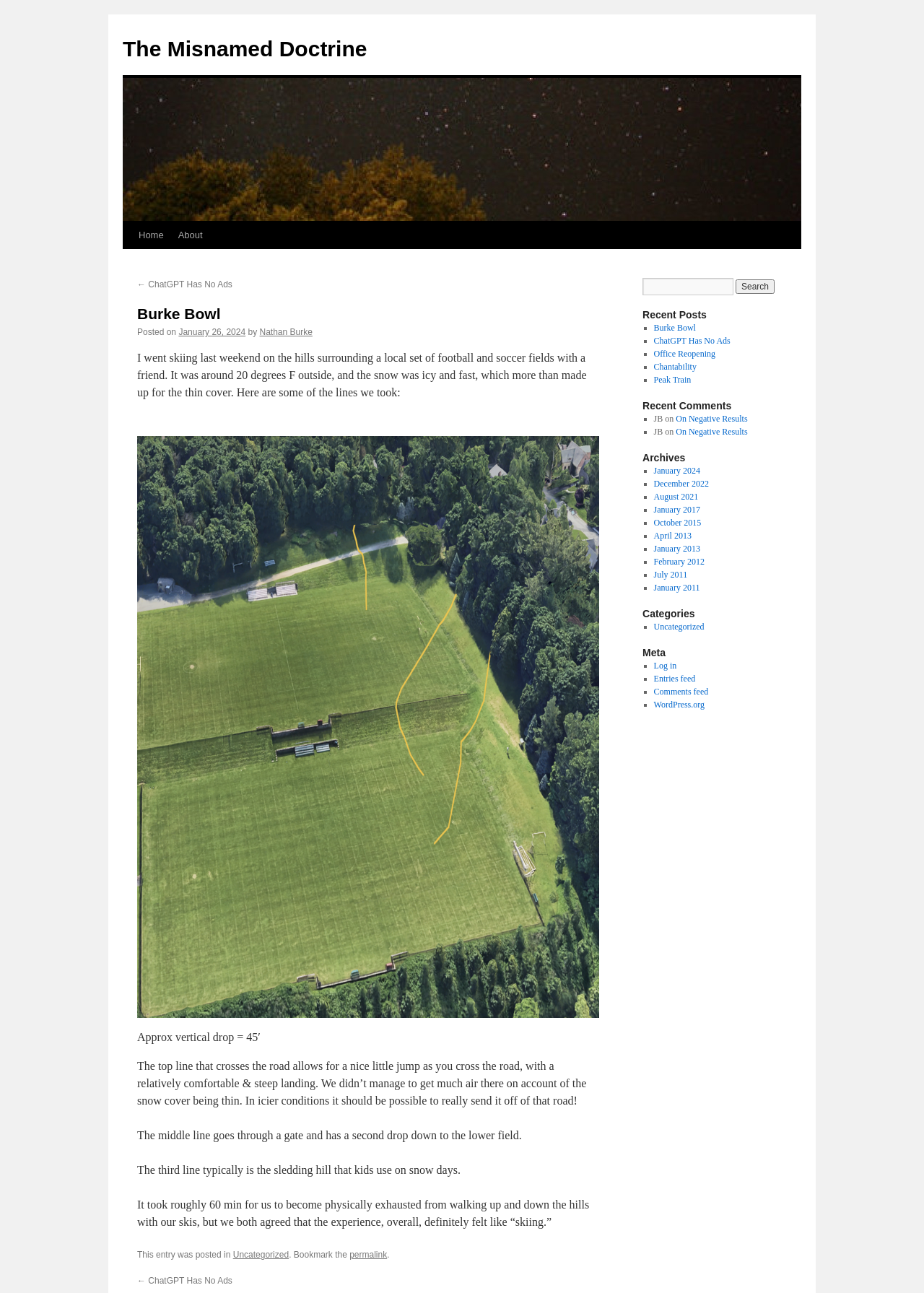Using the description "Instant Cash Loan", locate and provide the bounding box of the UI element.

[0.814, 0.073, 0.882, 0.08]